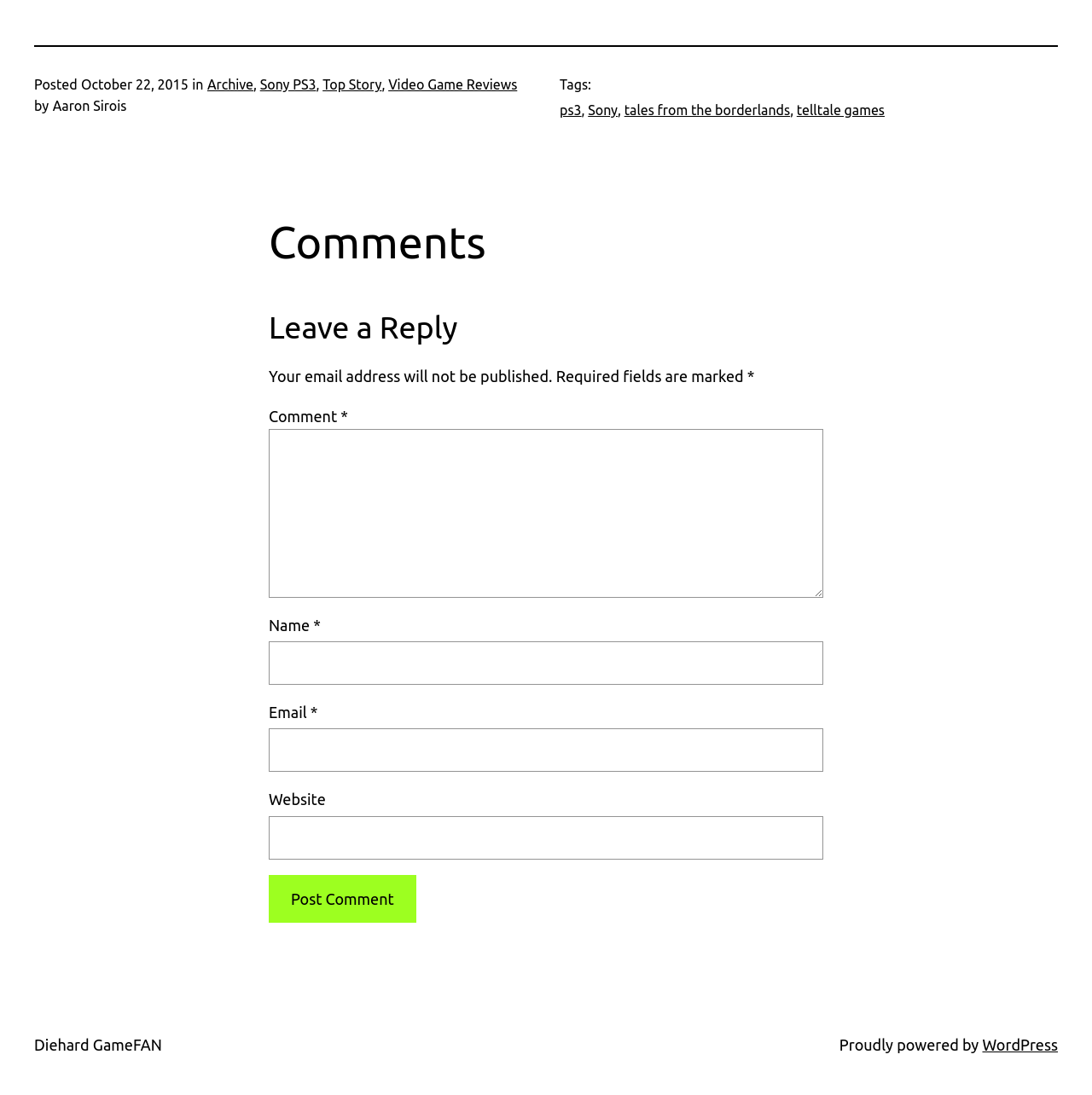Please find the bounding box coordinates of the element that must be clicked to perform the given instruction: "Click on the 'Diehard GameFAN' link". The coordinates should be four float numbers from 0 to 1, i.e., [left, top, right, bottom].

[0.031, 0.946, 0.148, 0.962]